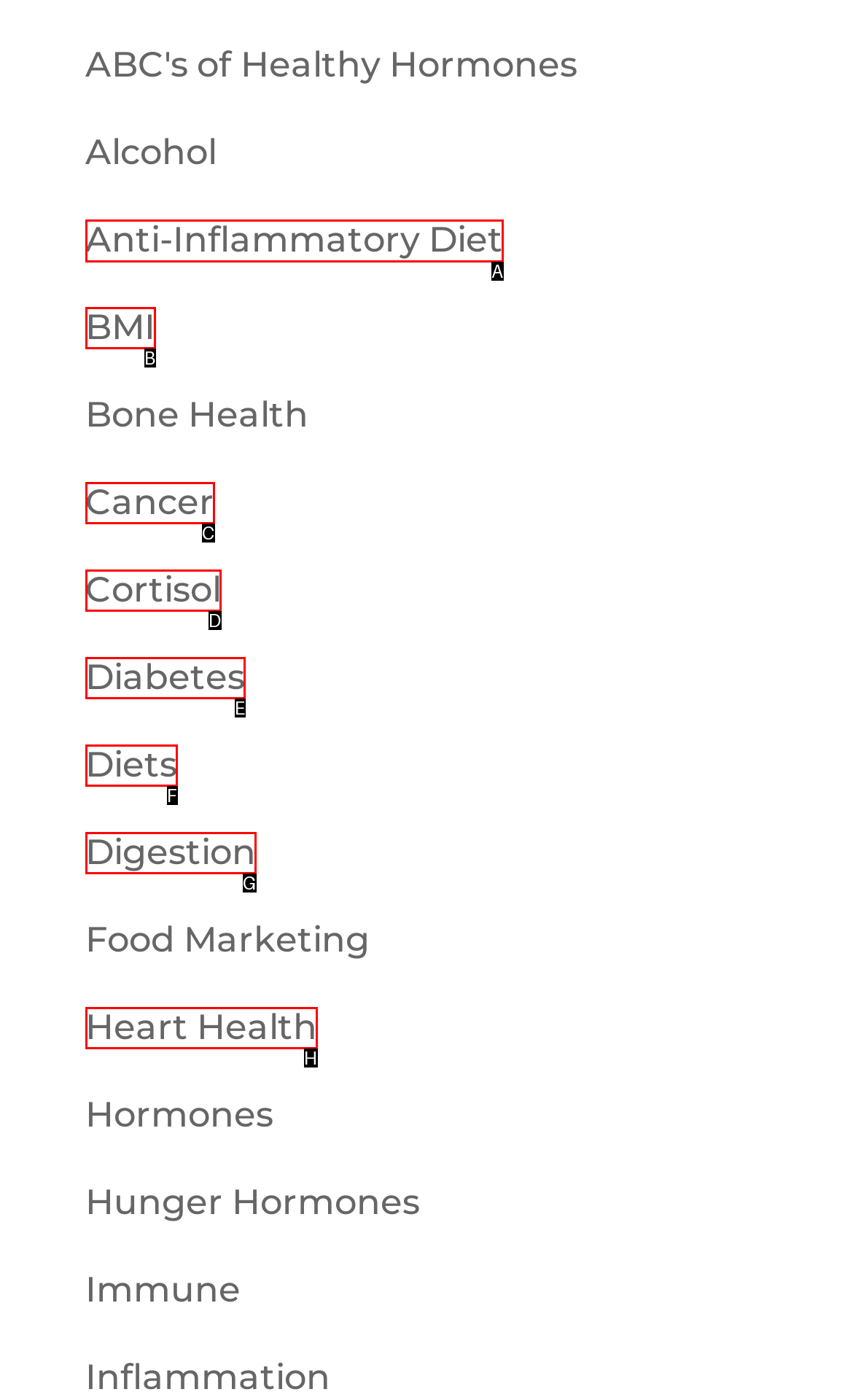Tell me the letter of the UI element to click in order to accomplish the following task: explore anti-inflammatory diet
Answer with the letter of the chosen option from the given choices directly.

A